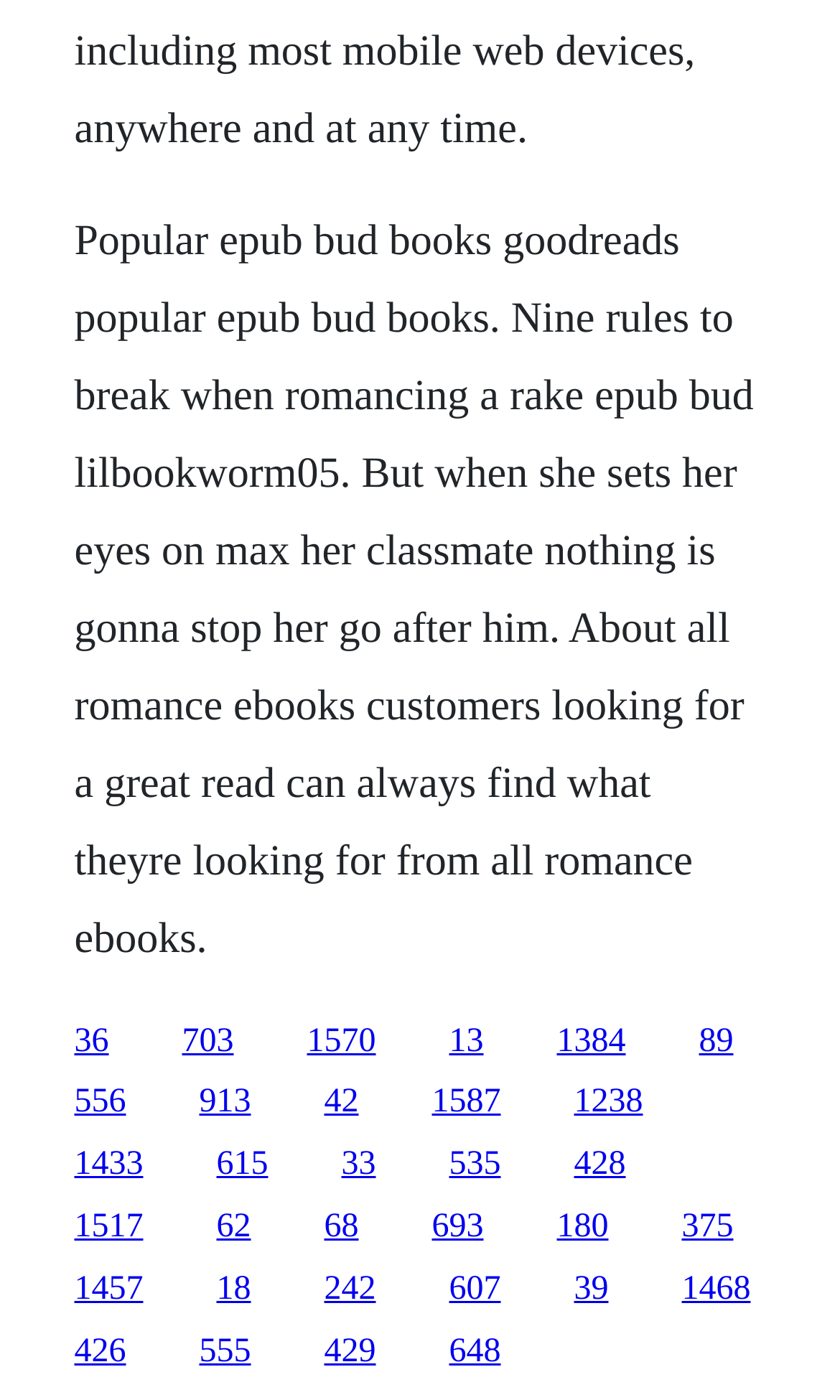Can you determine the bounding box coordinates of the area that needs to be clicked to fulfill the following instruction: "View popular epub bud books"?

[0.088, 0.155, 0.897, 0.687]